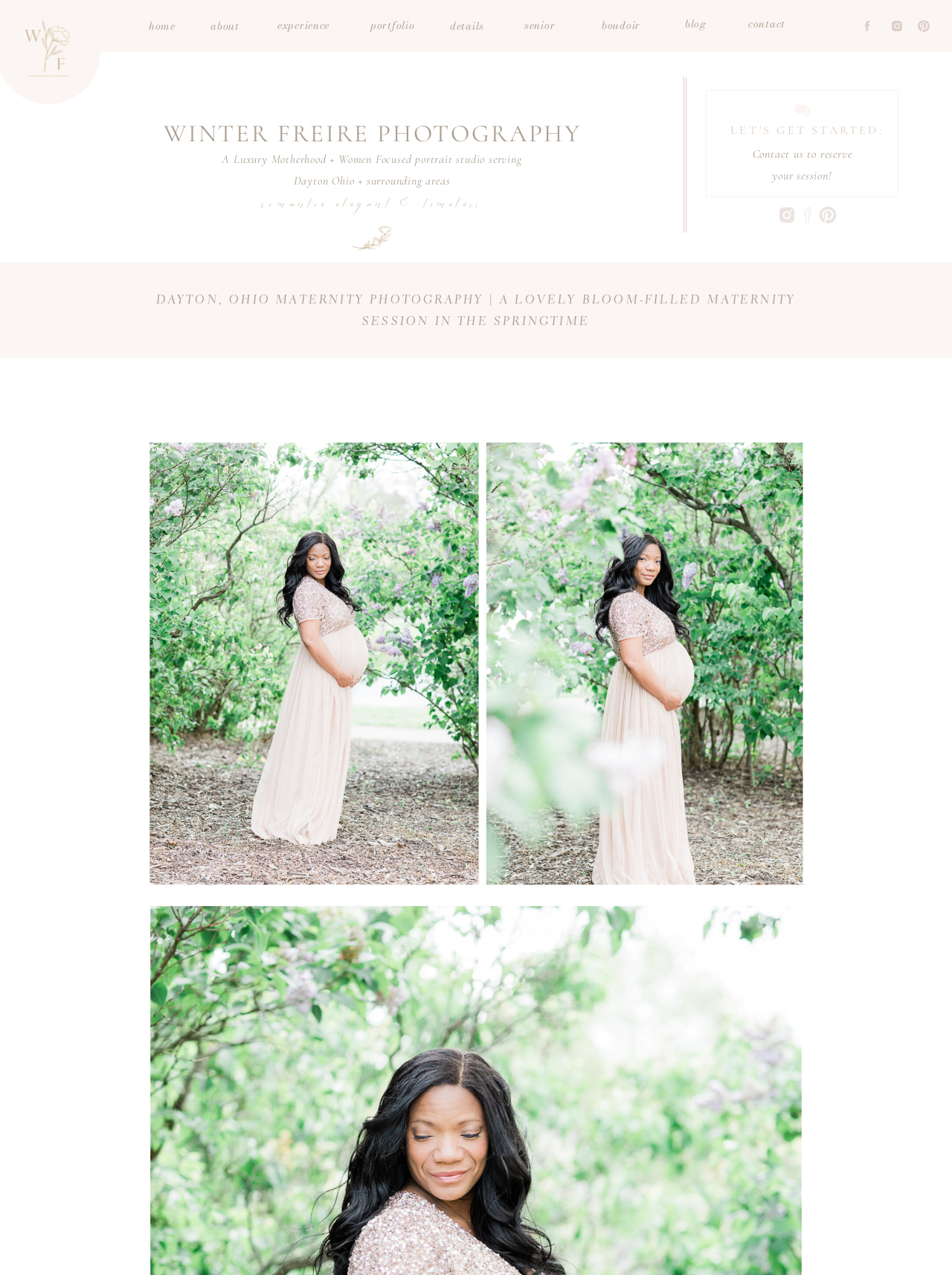How many links are there in the top navigation menu?
By examining the image, provide a one-word or phrase answer.

9